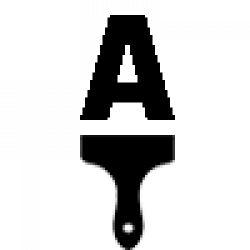What is the focus of the 'Excessive Museum Of Artwork - Art'sites' page?
Look at the webpage screenshot and answer the question with a detailed explanation.

The page appears to focus on art-related events and educational programming, offering insights into the world of art and cultural outreach, which is evident from the stylized representation of the letter 'A' integrated with a paintbrush.